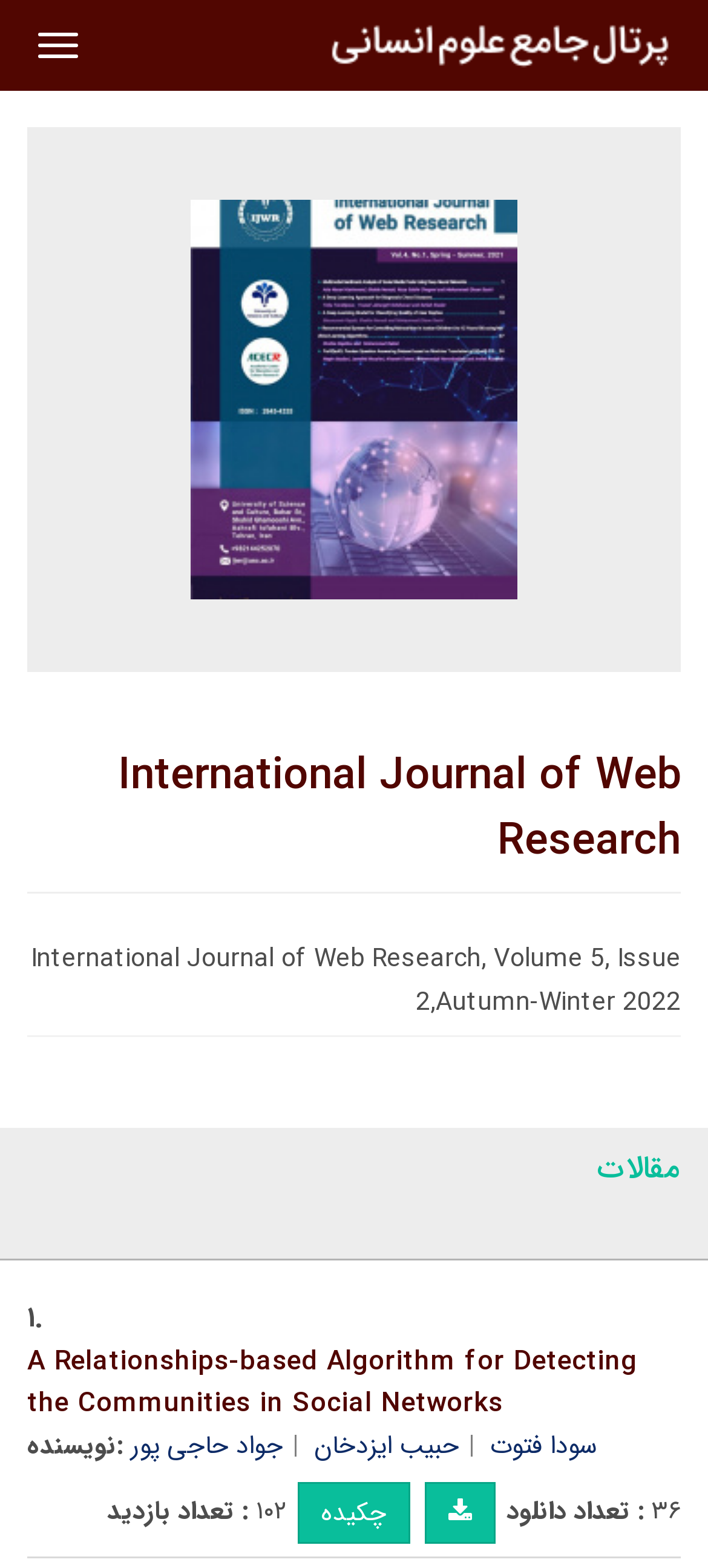What is the title or heading displayed on the webpage?

International Journal of Web Research